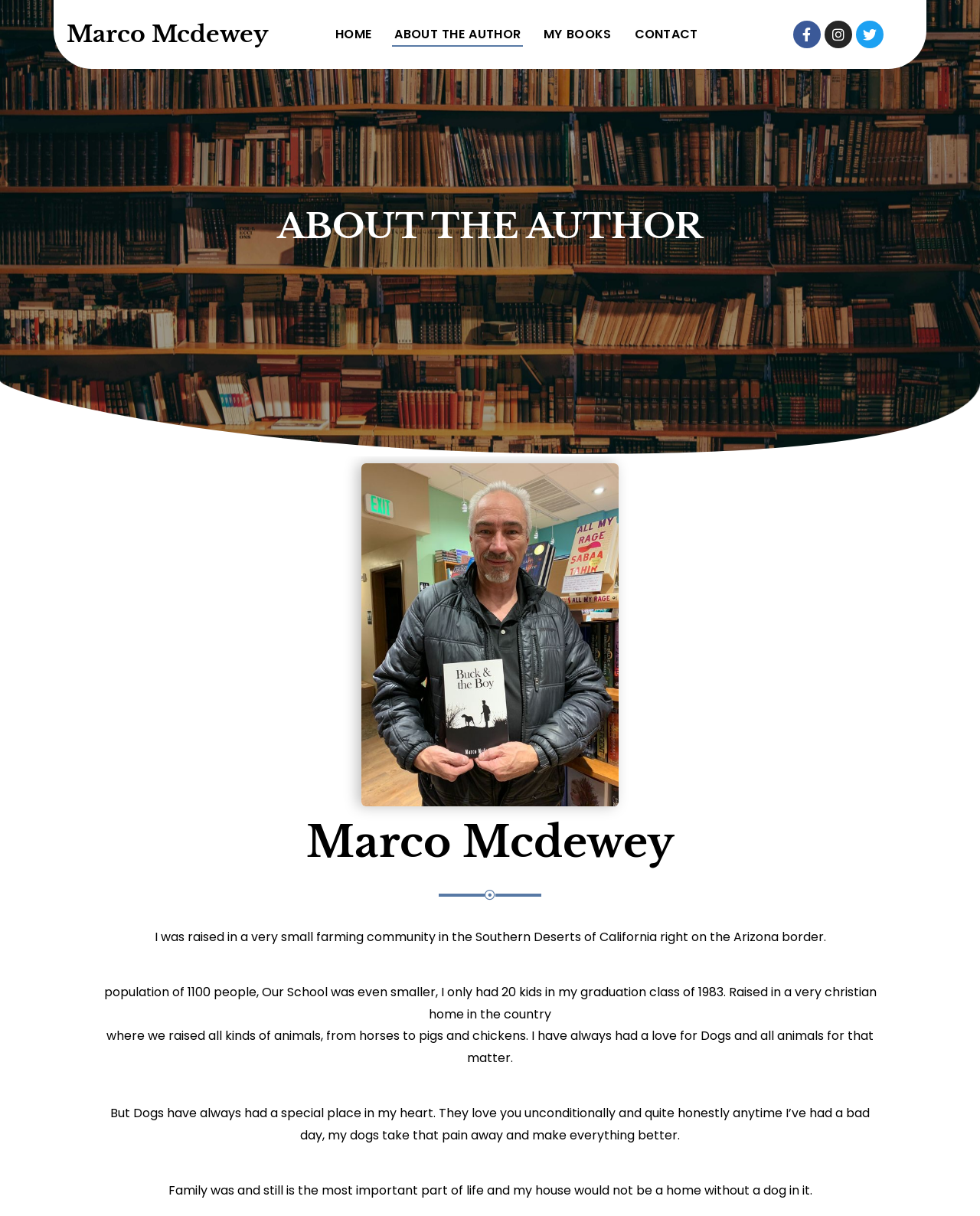Generate a thorough explanation of the webpage's elements.

The webpage is about Mark Mcclelland, the author, and features a brief biography. At the top, there is a navigation menu with five links: "HOME", "ABOUT THE AUTHOR", "MY BOOKS", and "CONTACT", followed by three social media links to Facebook, Instagram, and Twitter. 

Below the navigation menu, there are two headings: "Marco Mcdewey" and "ABOUT THE AUTHOR". The main content of the page is a brief autobiography of the author, divided into four paragraphs. The text describes the author's upbringing in a small farming community in California, his Christian background, and his love for animals, particularly dogs. The paragraphs are arranged vertically, with the first paragraph starting near the top of the page and the last one near the bottom.